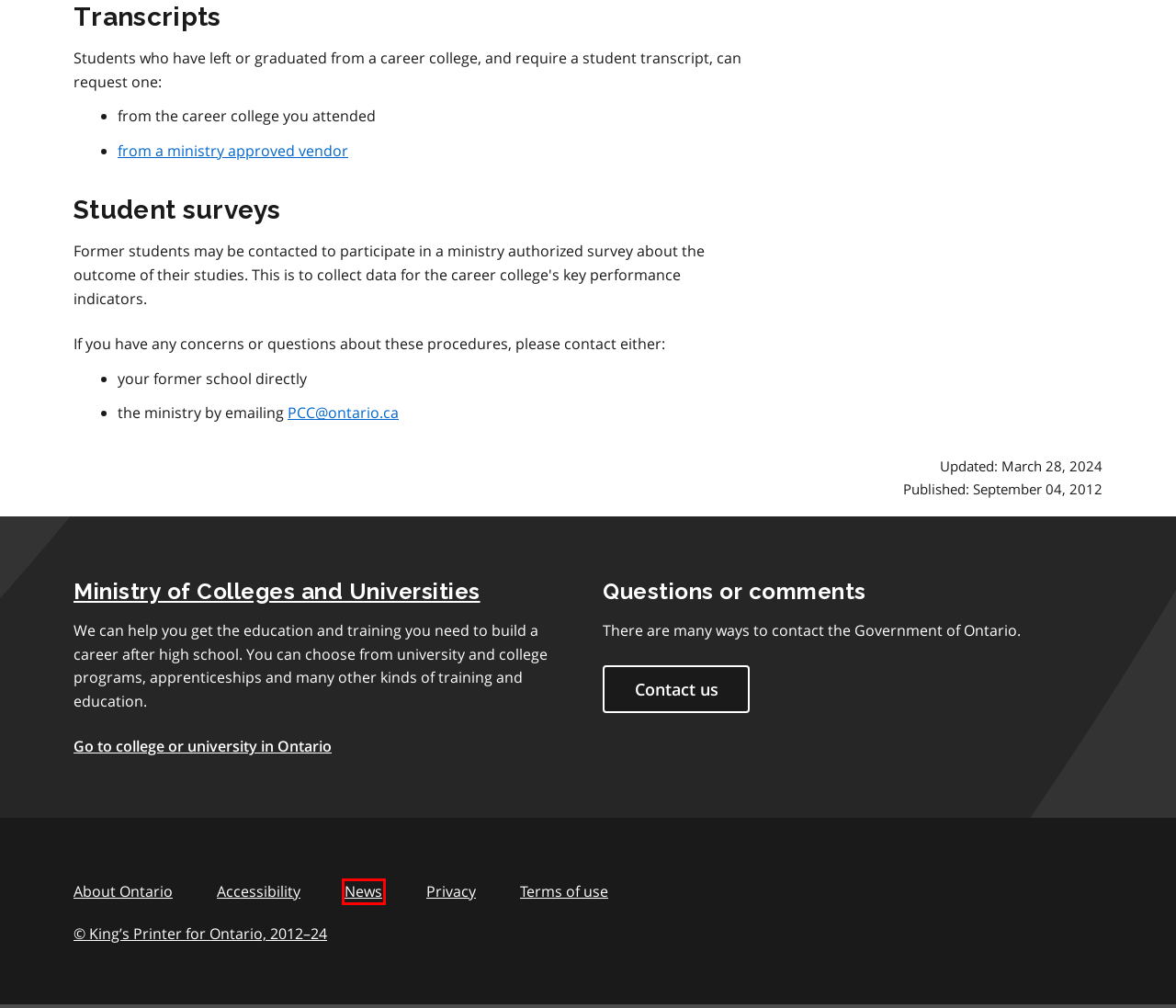A screenshot of a webpage is given, featuring a red bounding box around a UI element. Please choose the webpage description that best aligns with the new webpage after clicking the element in the bounding box. These are the descriptions:
A. PARIS: Program Approval & Registration Information System
B. About Ontario | ontario.ca
C. Ontario Public Service accessibility commitments | ontario.ca
D. Copyright information: © King's Printer for Ontario | ontario.ca
E. Privacy statement | ontario.ca
F. Ministry of Colleges and Universities | ontario.ca
G. Ontario Newsroom
H. Terms of use | ontario.ca

G